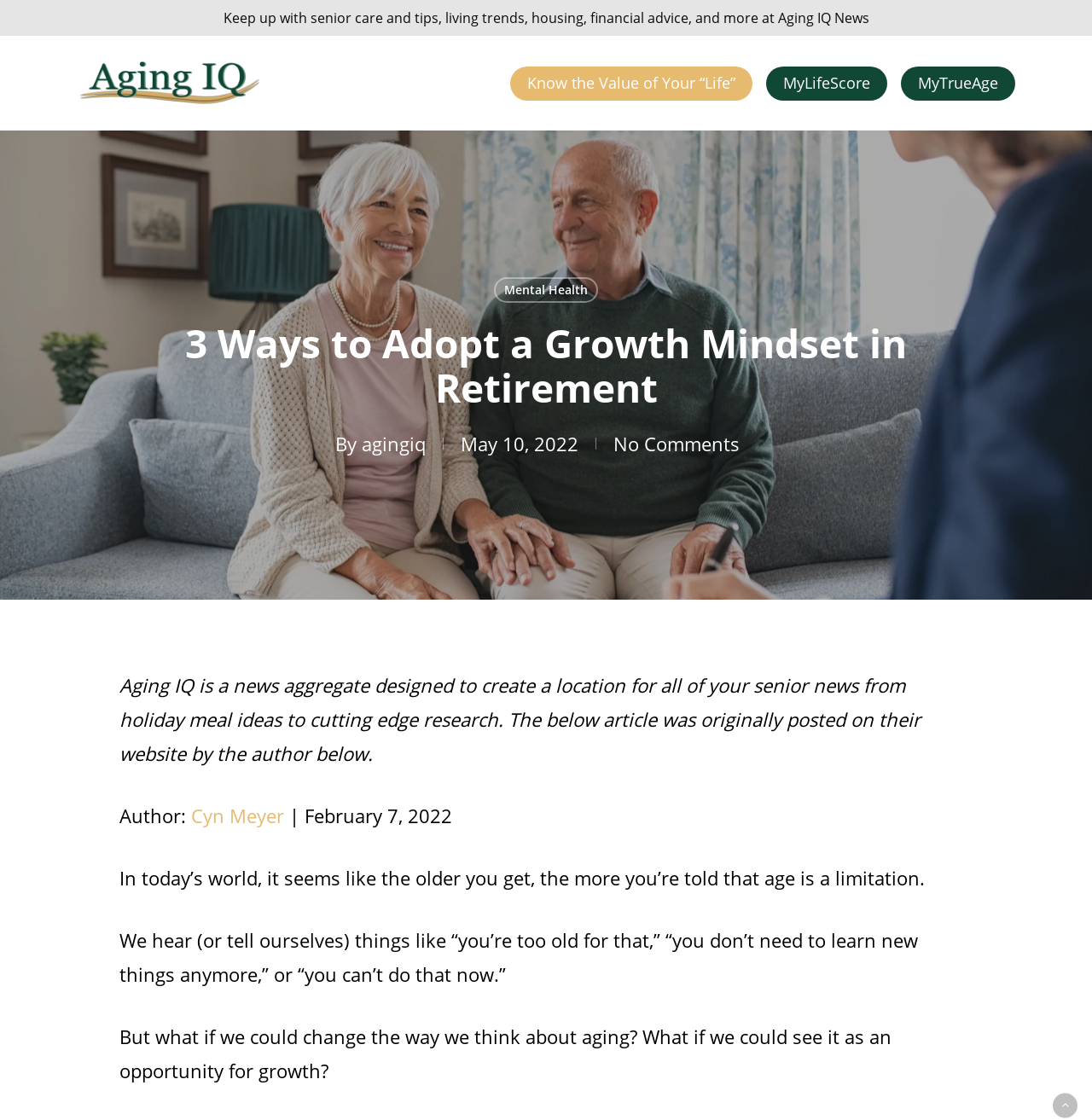Produce an elaborate caption capturing the essence of the webpage.

This webpage is a news article from Aging IQ, a news aggregate focused on senior news. At the top, there is a link to "Aging IQ News" and an image of the Aging IQ logo, positioned on the left side of the page. Below the logo, there are three links to related websites: "Know the Value of Your “Life”", "MyLifeScore", and "MyTrueAge", aligned horizontally across the page.

The main article is titled "3 Ways to Adopt a Growth Mindset in Retirement", which is a prominent heading near the top of the page. The article is written by "agingiq" and was originally posted on May 10, 2022. Below the title, there is a brief description of the article, followed by the author's name, "Cyn Meyer", and the original posting date, February 7, 2022.

The article itself is divided into paragraphs, with the first paragraph discussing how age is often seen as a limitation. The subsequent paragraphs explore the idea of changing one's mindset about aging and seeing it as an opportunity for growth.

On the right side of the page, near the bottom, there is a link to "No Comments". At the very bottom of the page, there is a small icon represented by two arrow symbols, pointing upwards.

Additionally, there are several other links on the page, including "Mental Health" and "Keep up with senior care and tips, living trends, housing, financial advice, and more at Aging IQ News", which is positioned near the top of the page.